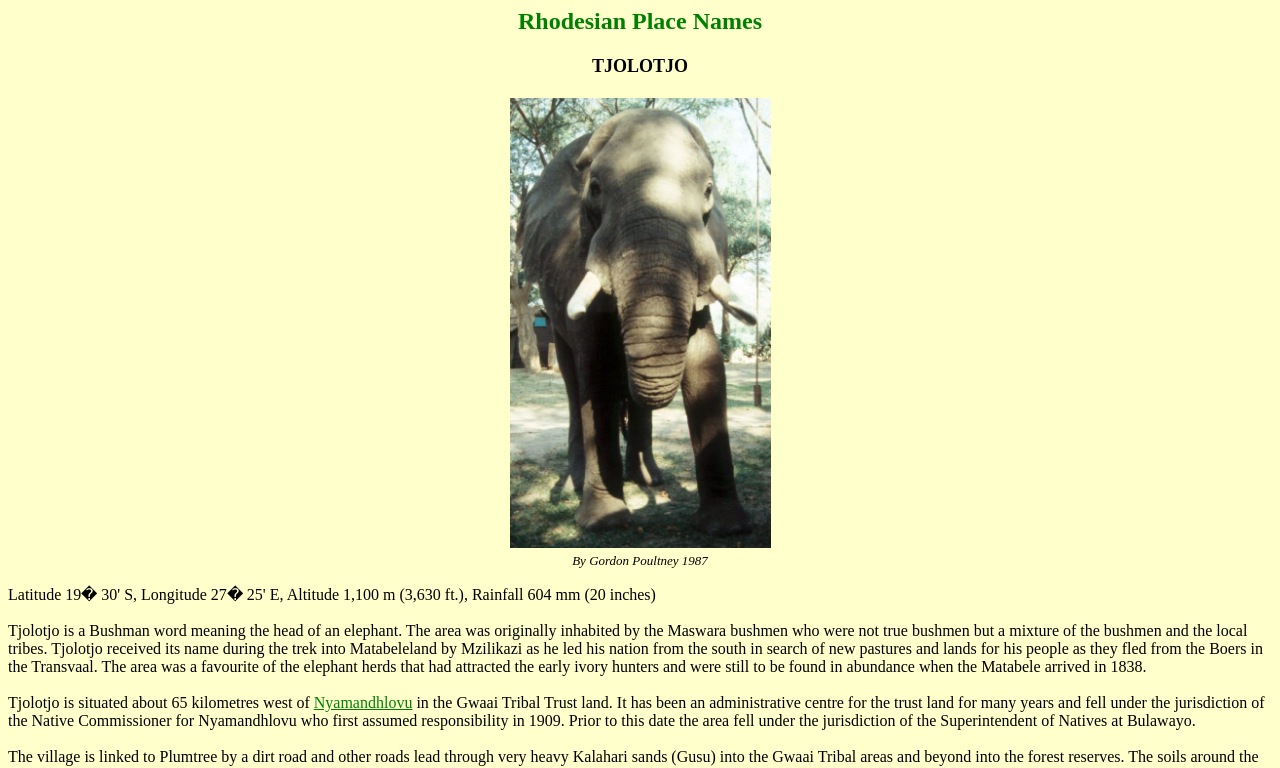Respond with a single word or phrase to the following question:
Who assumed responsibility in 1909?

Native Commissioner for Nyamandhlovu